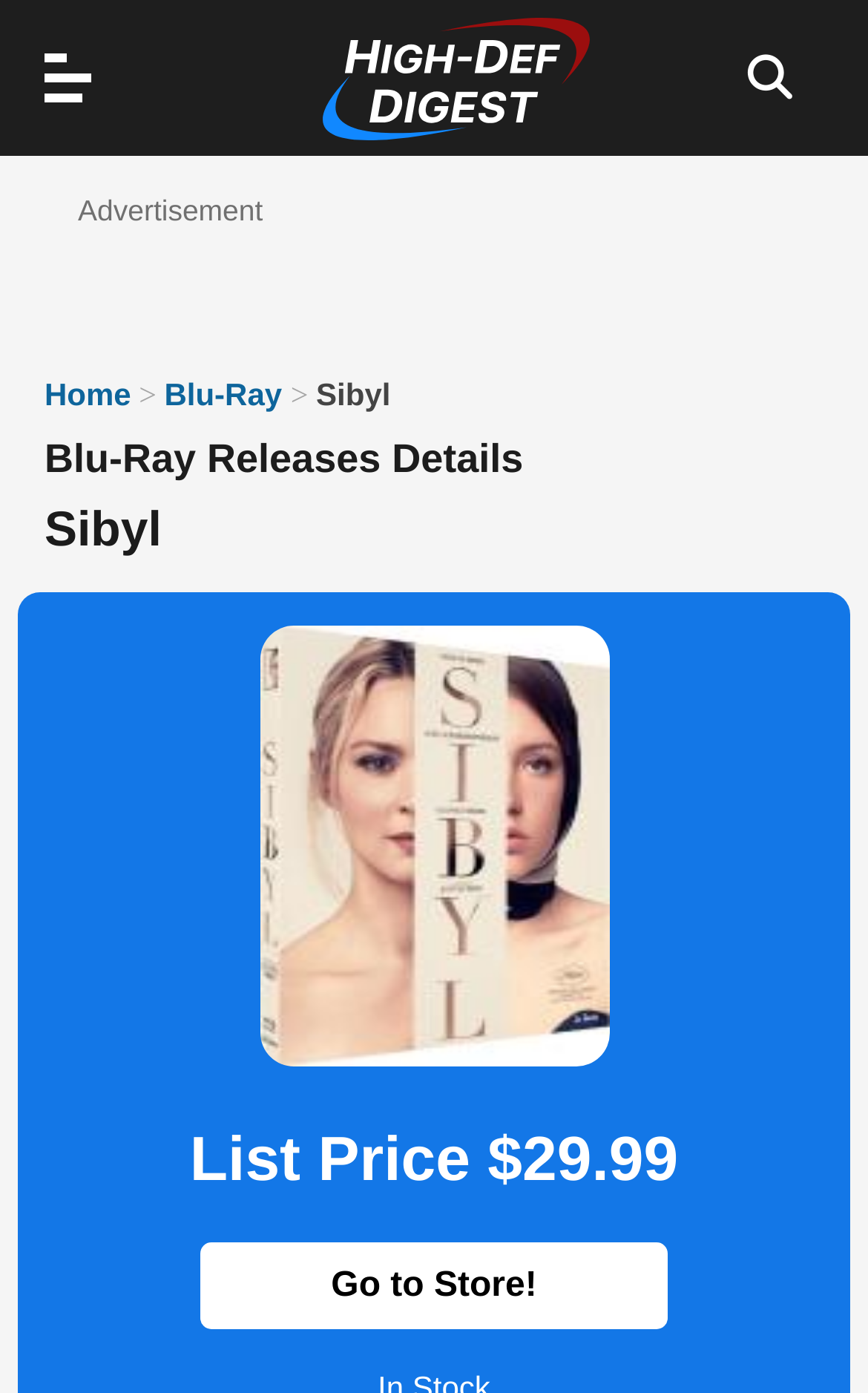What is the category of the Blu-ray release?
Examine the image closely and answer the question with as much detail as possible.

By looking at the navigation links on the left side of the webpage, I can see that the category of the Blu-ray release is Film & TV, which is one of the main categories listed.